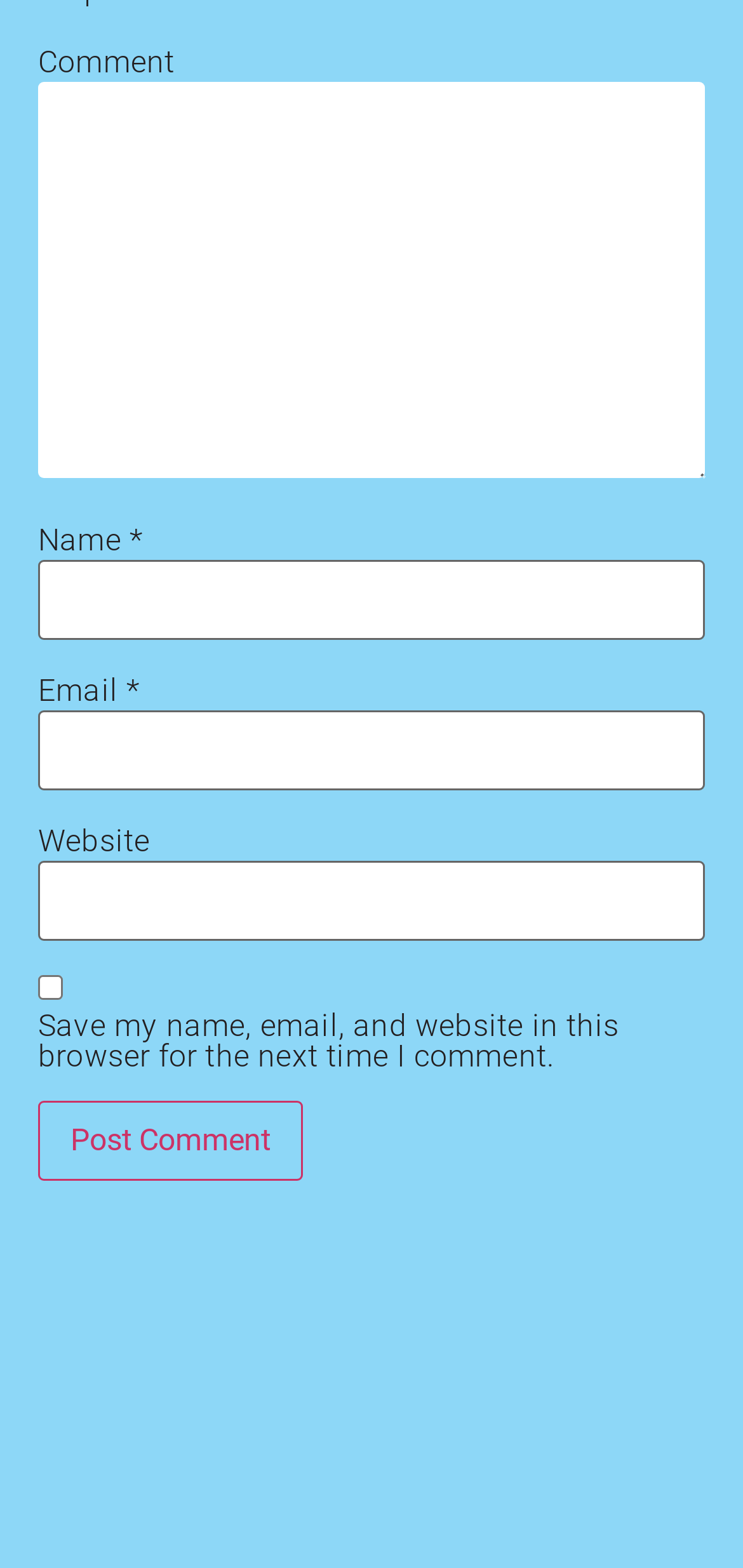What is the purpose of the checkbox?
Refer to the image and give a detailed answer to the query.

The checkbox is labeled 'Save my name, email, and website in this browser for the next time I comment.' This suggests that its purpose is to save the user's comment information for future use.